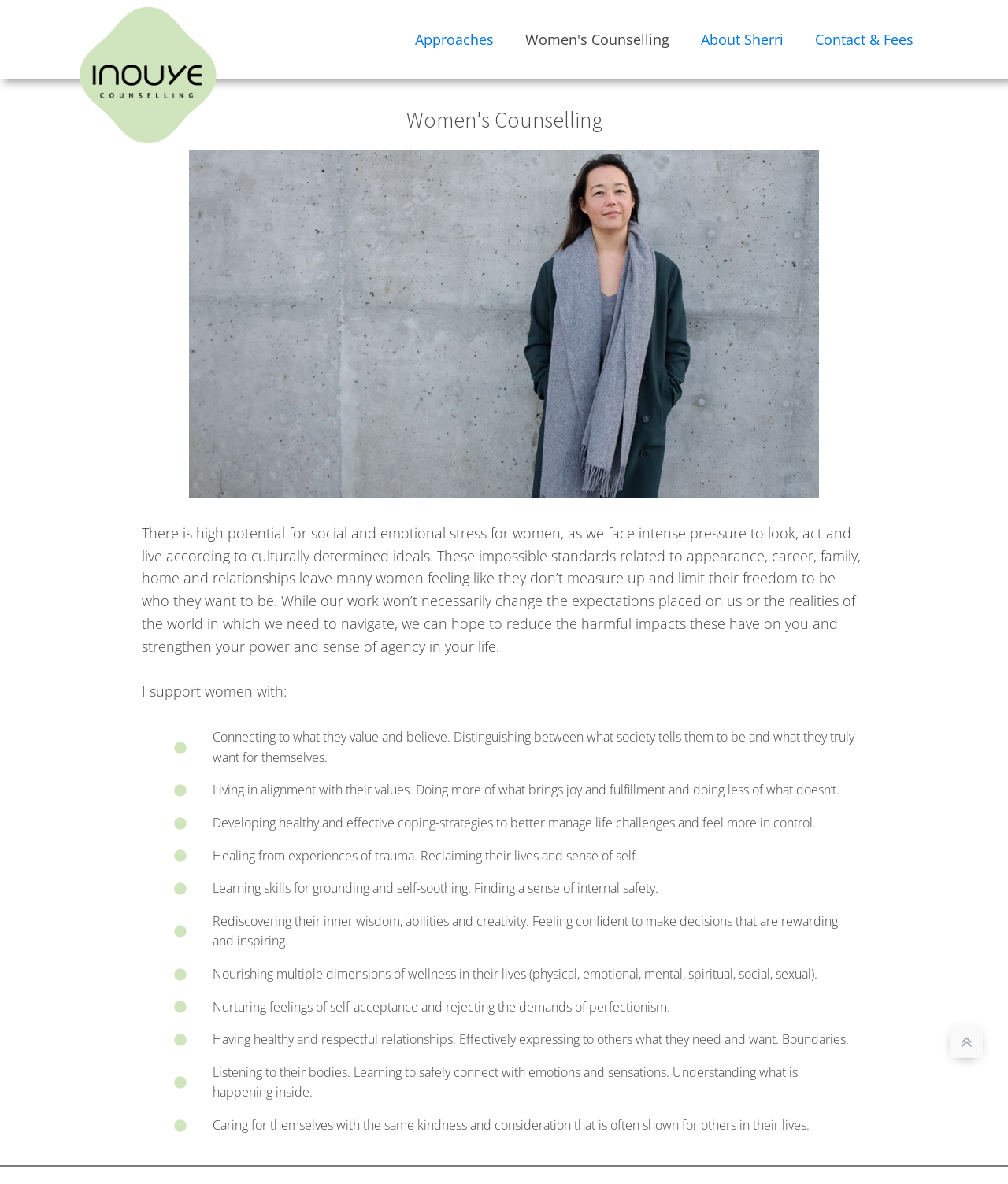What is the counsellor's name?
Craft a detailed and extensive response to the question.

The counsellor's name is mentioned in the image caption 'Sherri Inouye' which is located below the heading 'Women's Counselling'.